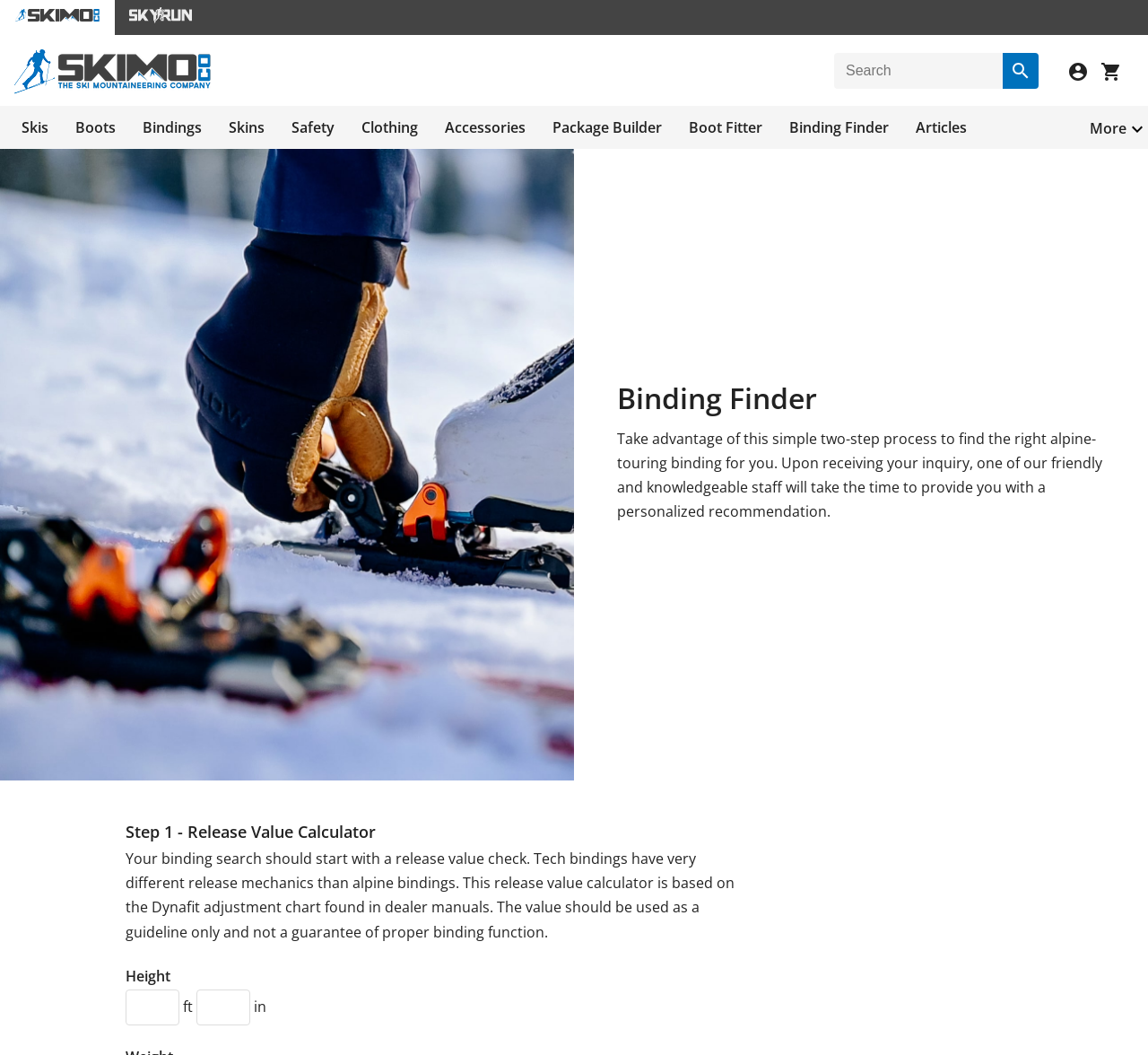Please locate the bounding box coordinates of the element that should be clicked to achieve the given instruction: "Click on Skis".

[0.019, 0.111, 0.042, 0.13]